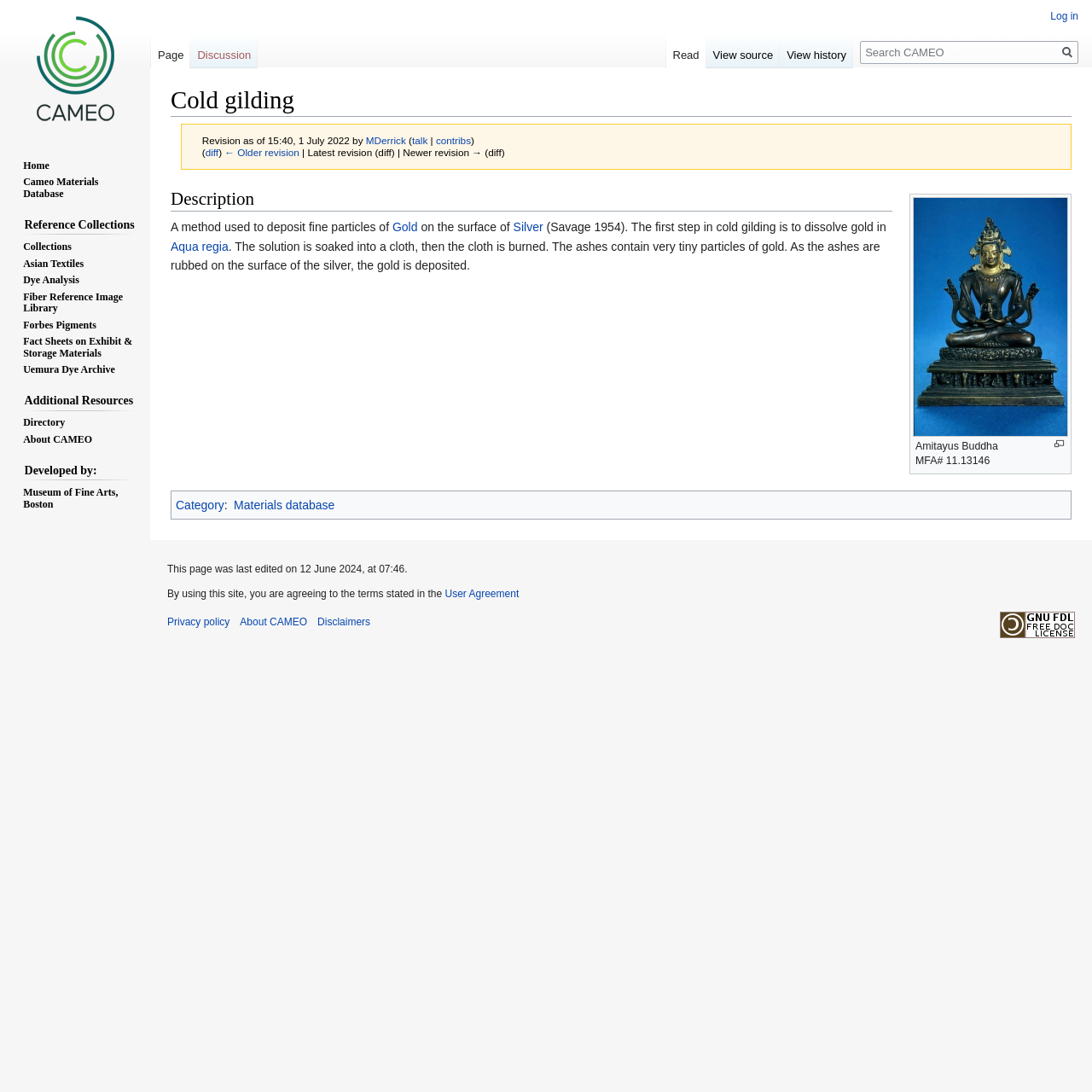Provide your answer in one word or a succinct phrase for the question: 
What is the license under which the content of this webpage is available?

GNU Free Documentation License 1.3 or later